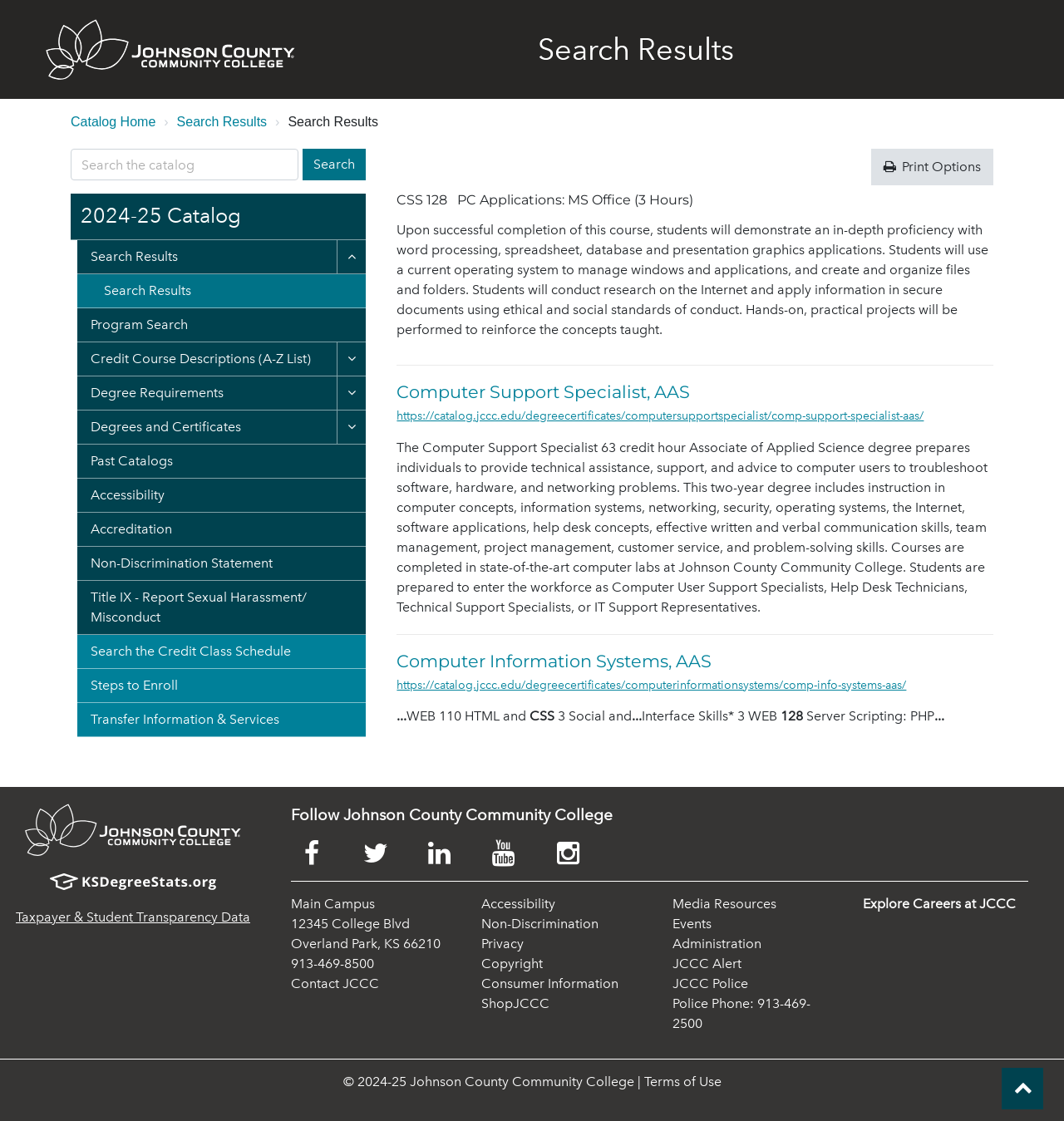Please provide the bounding box coordinates for the UI element as described: "913-469-8500". The coordinates must be four floats between 0 and 1, represented as [left, top, right, bottom].

[0.273, 0.853, 0.352, 0.867]